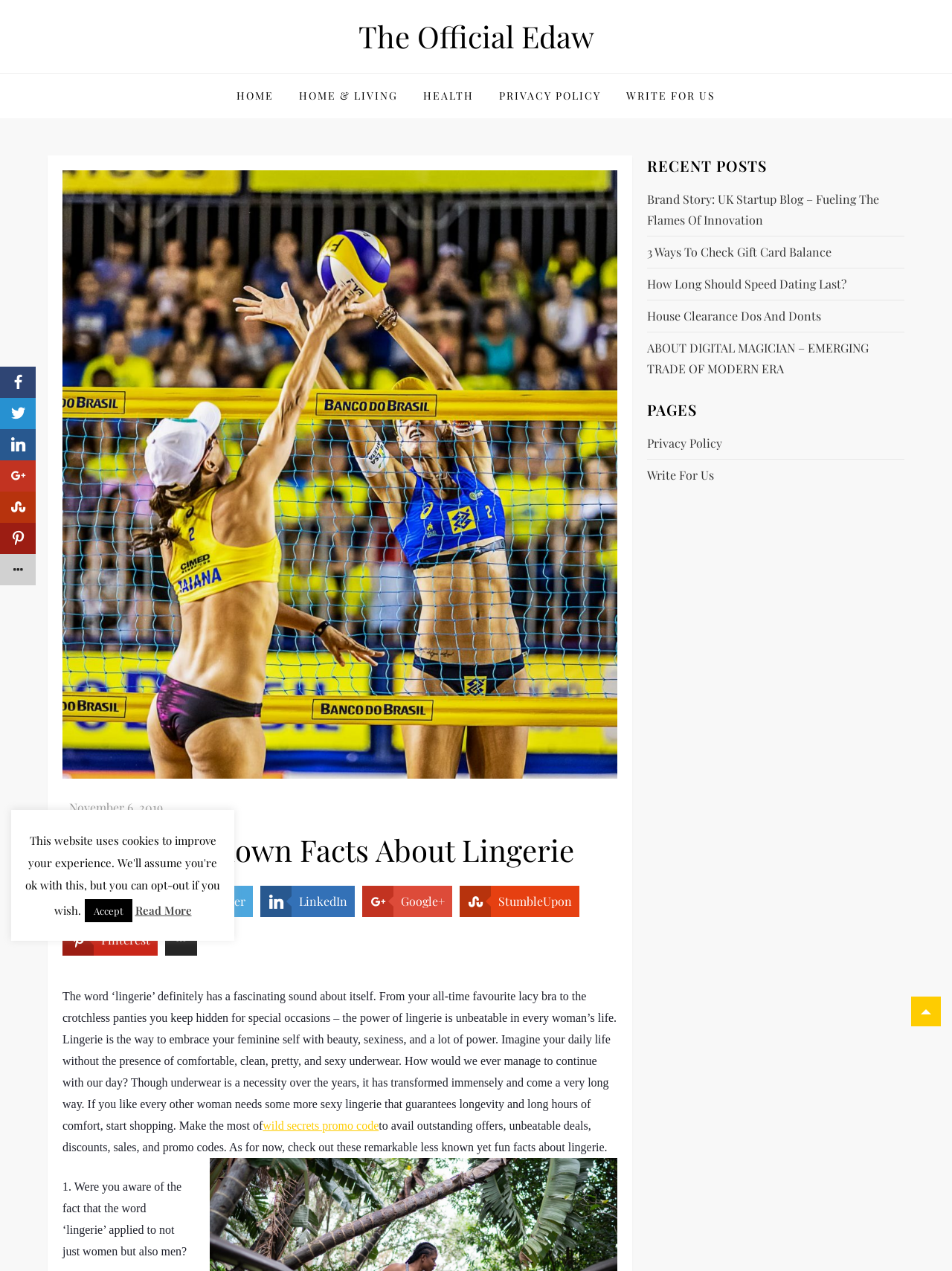Illustrate the webpage's structure and main components comprehensively.

This webpage is about lingerie, with a focus on its history and interesting facts. At the top, there is a navigation bar with links to "HOME", "HOME & LIVING", "HEALTH", "PRIVACY POLICY", and "WRITE FOR US". Below the navigation bar, there is a large image related to lingerie, accompanied by a link to the article's publication date.

The main content of the webpage is divided into two sections. On the left, there is a long article about lingerie, discussing its importance in women's lives, its evolution over time, and some lesser-known facts about it. The article is interspersed with links to related topics, such as a promo code for lingerie shopping.

On the right, there is a sidebar with several sections. The top section is titled "RECENT POSTS" and lists several links to other articles on the website, including "Brand Story: UK Startup Blog", "3 Ways To Check Gift Card Balance", and "House Clearance Dos And Donts". Below this section, there is another section titled "PAGES" with links to "Privacy Policy" and "Write For Us".

At the bottom of the webpage, there are social media links to Facebook, Twitter, LinkedIn, Google+, StumbleUpon, and Pinterest. There is also a button labeled "Accept" and a link to "Read More".